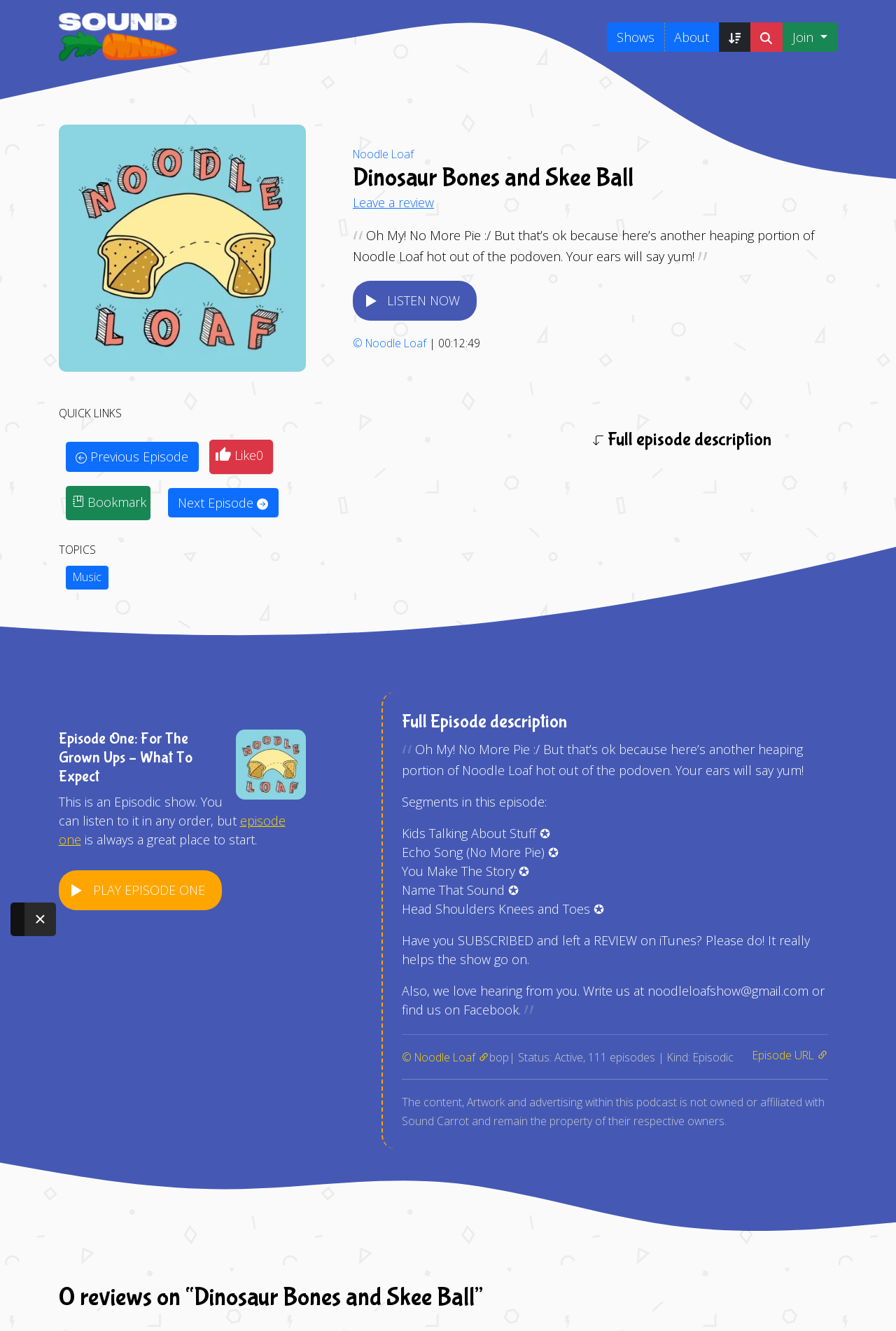Can you leave a review for the podcast?
Carefully examine the image and provide a detailed answer to the question.

I determined the answer by looking at the link 'Leave a review' which indicates that users can leave a review for the podcast.